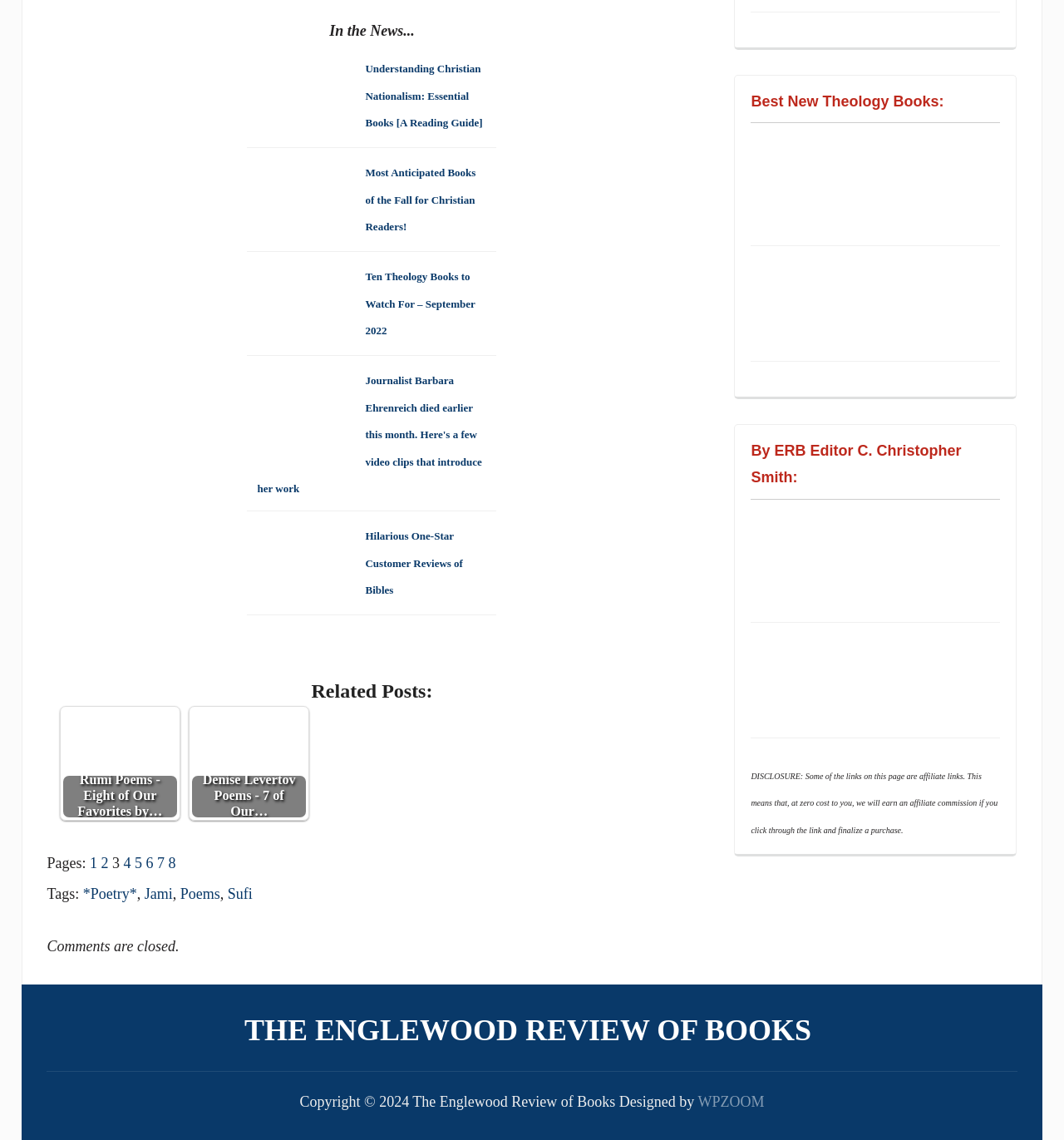Determine the bounding box coordinates of the element's region needed to click to follow the instruction: "View the Privacy Policy". Provide these coordinates as four float numbers between 0 and 1, formatted as [left, top, right, bottom].

None